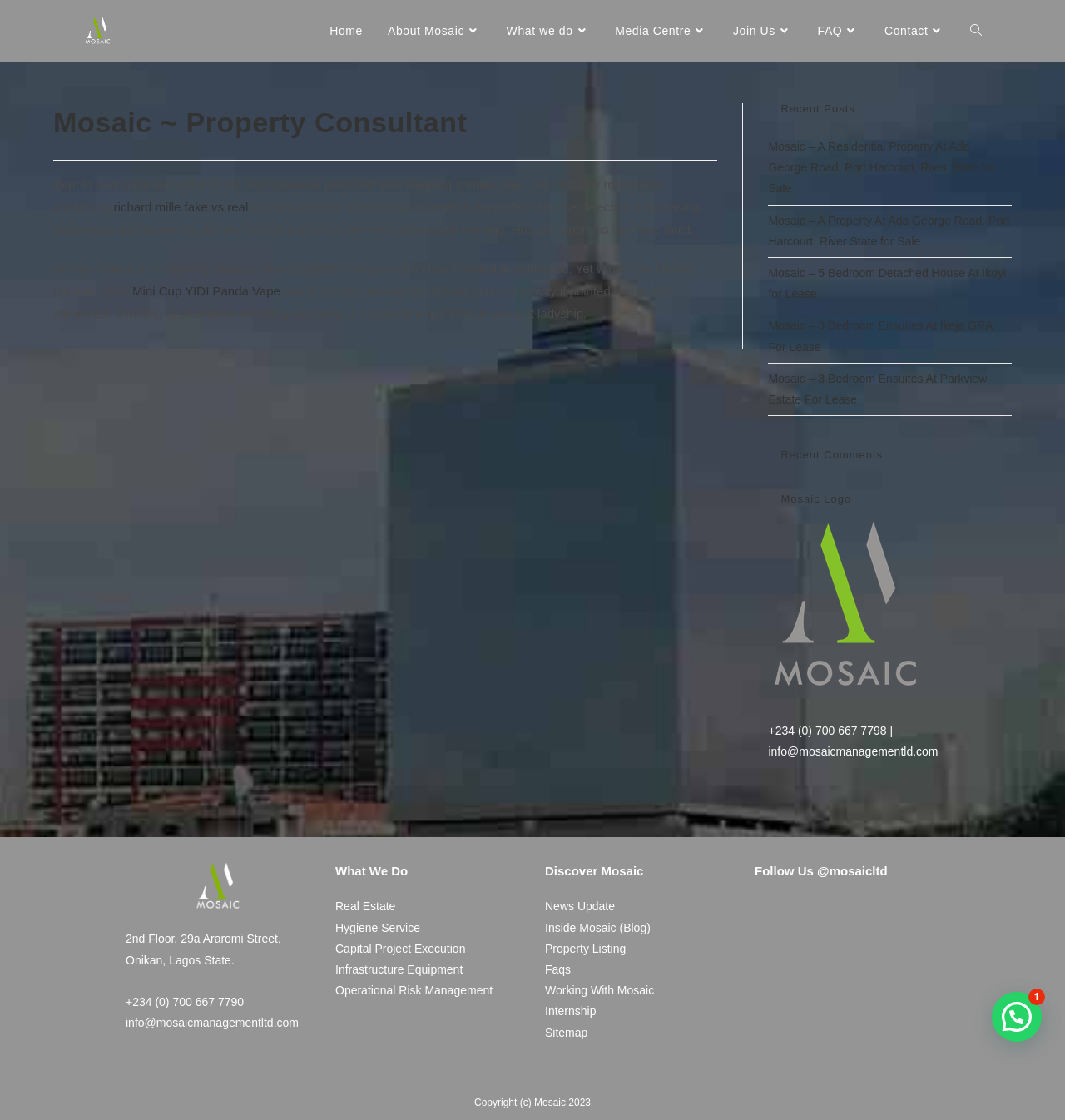Identify the bounding box coordinates for the element that needs to be clicked to fulfill this instruction: "Contact Mosaic through email". Provide the coordinates in the format of four float numbers between 0 and 1: [left, top, right, bottom].

[0.721, 0.646, 0.881, 0.677]